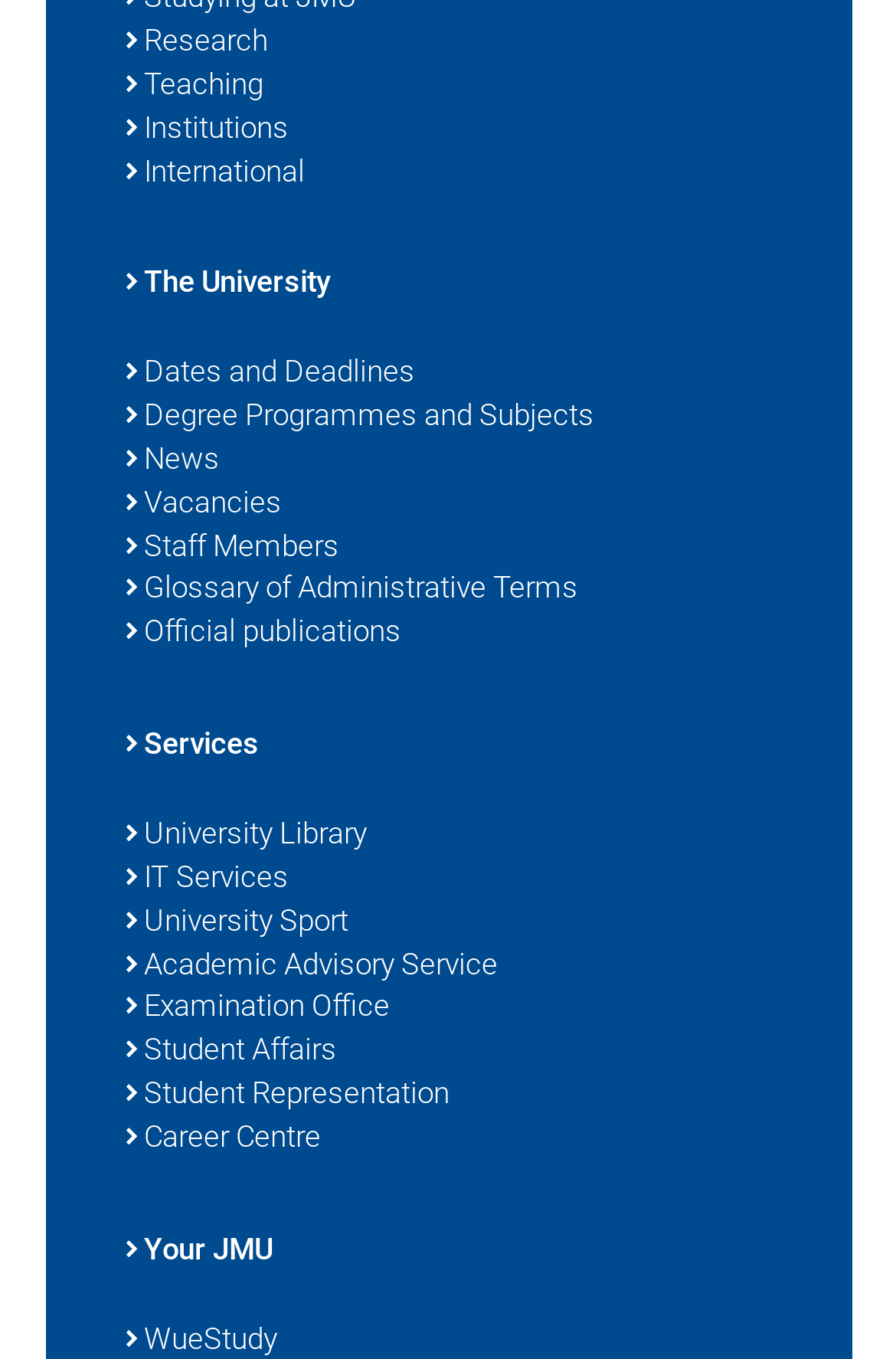Identify the bounding box coordinates of the area that should be clicked in order to complete the given instruction: "Explore perfect pairings". The bounding box coordinates should be four float numbers between 0 and 1, i.e., [left, top, right, bottom].

None